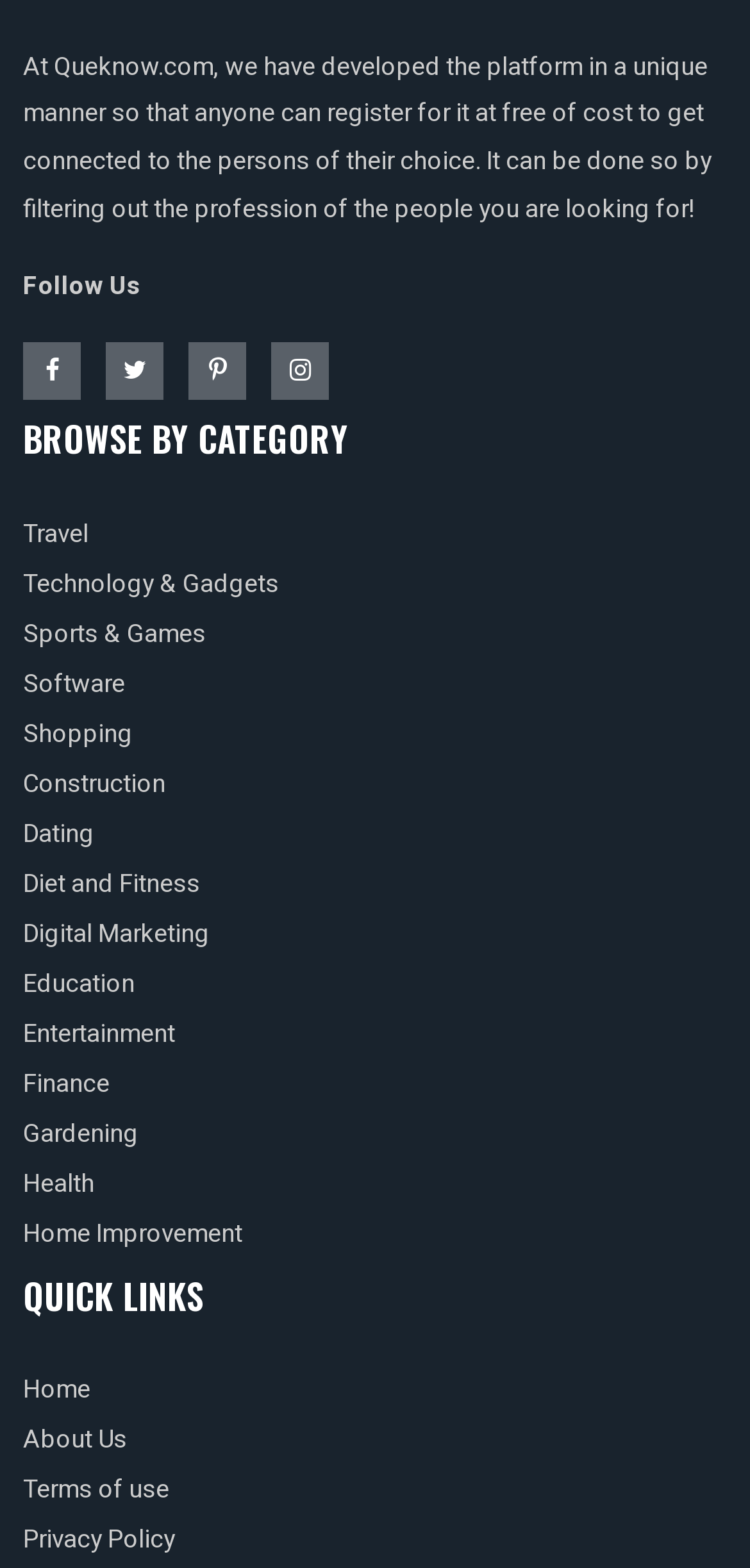Show me the bounding box coordinates of the clickable region to achieve the task as per the instruction: "Browse by category".

[0.031, 0.267, 0.969, 0.294]